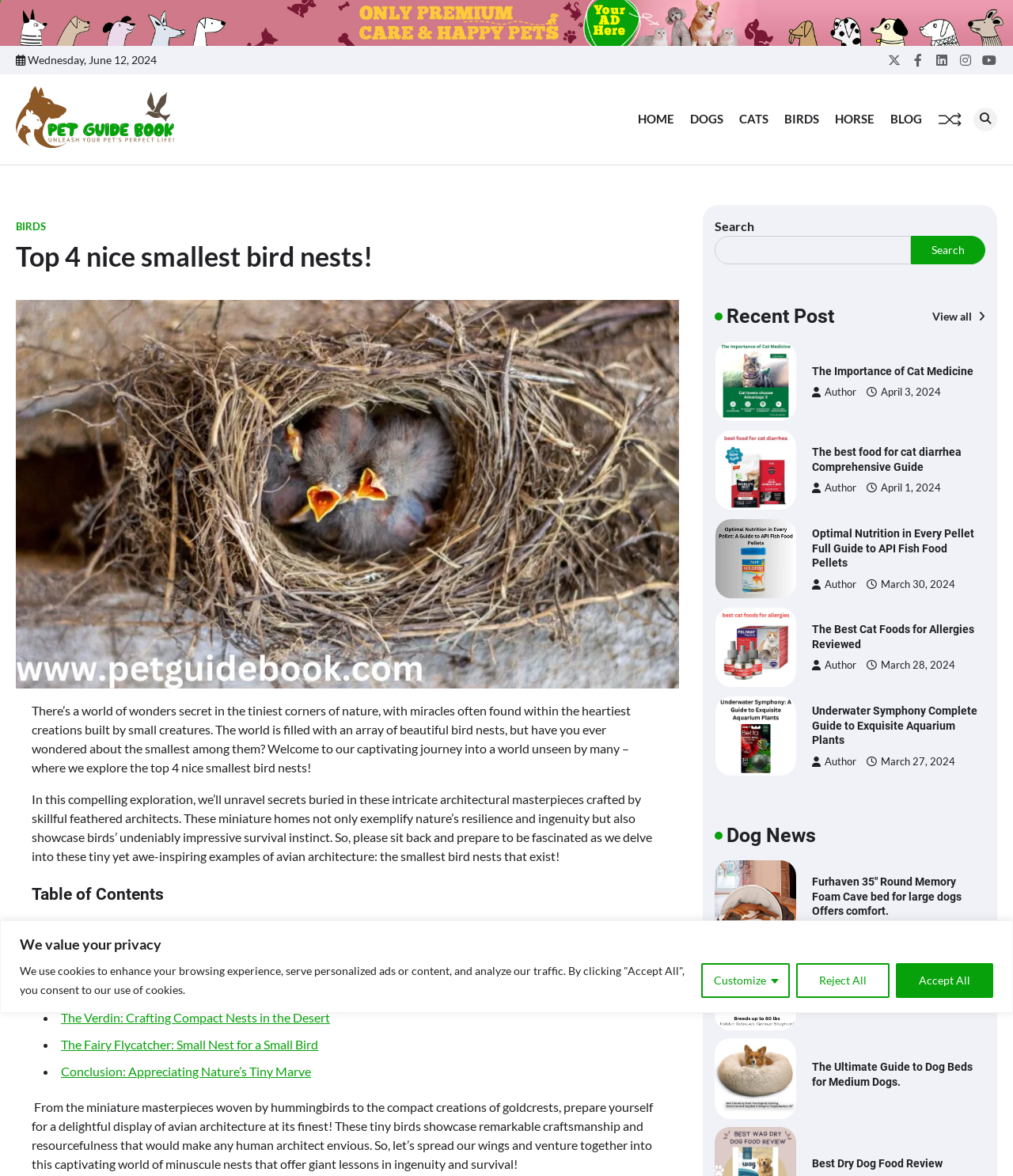Using the given description, provide the bounding box coordinates formatted as (top-left x, top-left y, bottom-right x, bottom-right y), with all values being floating point numbers between 0 and 1. Description: Advertise Here

None